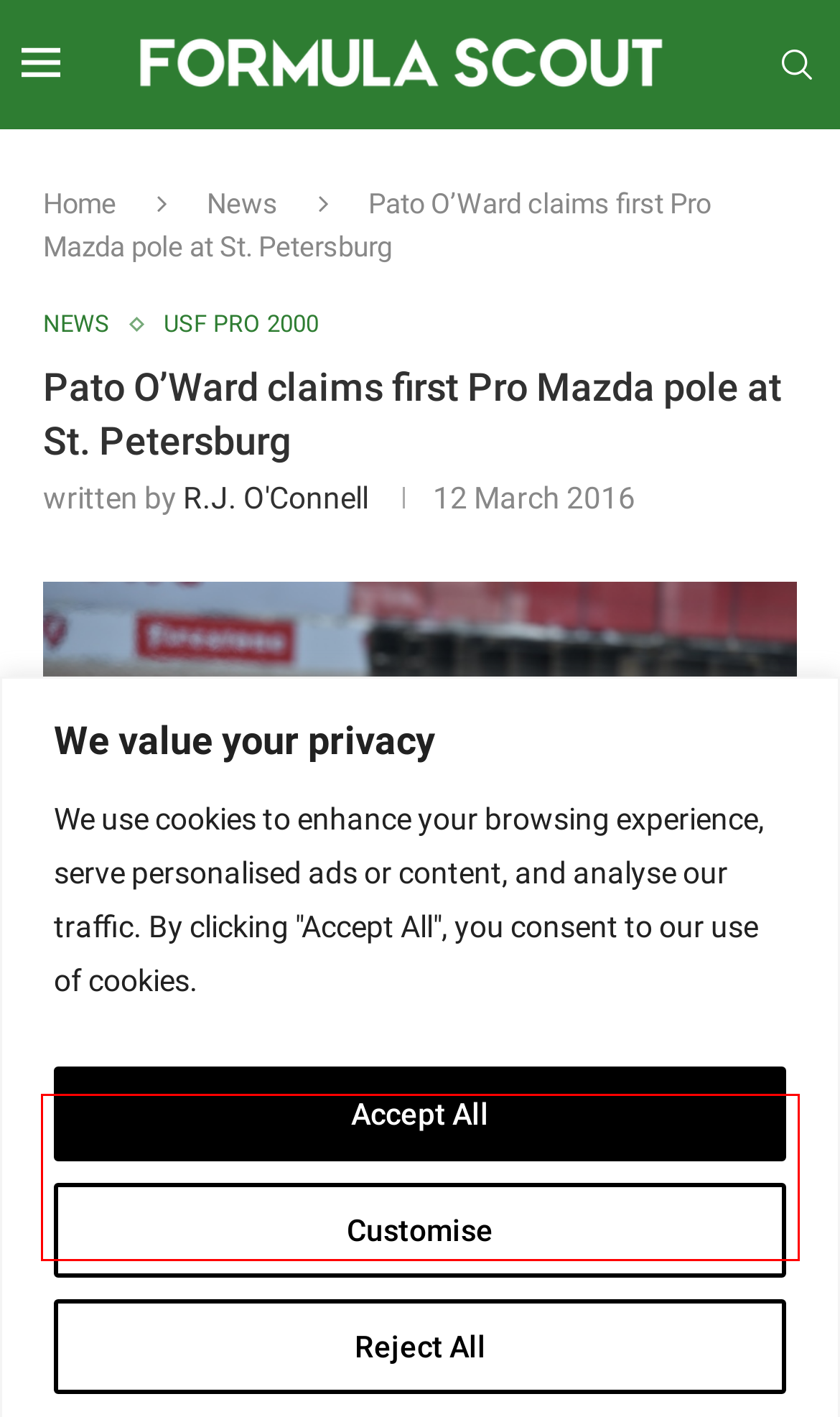Given a screenshot of a webpage, locate the red bounding box and extract the text it encloses.

Patricio O’Ward led a Team Pelfrey lockout of the front row for the first Pro Mazda Championship race at St. Petersburg, ahead of rookie teammate Aaron Telitz.